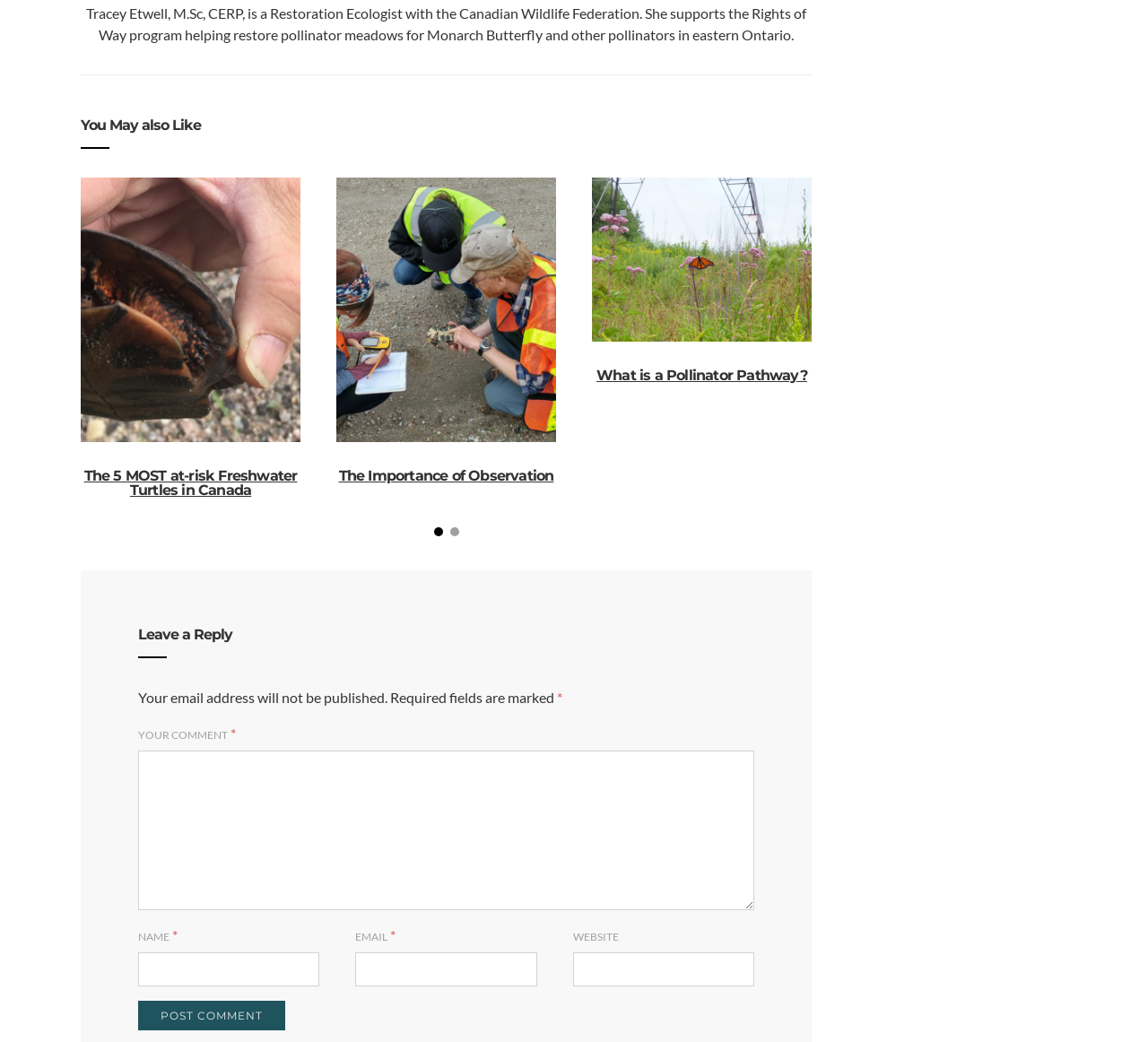Reply to the question with a single word or phrase:
What is the topic of the article with the image caption '© Rodger Holden'?

The 5 MOST at-risk Freshwater Turtles in Canada